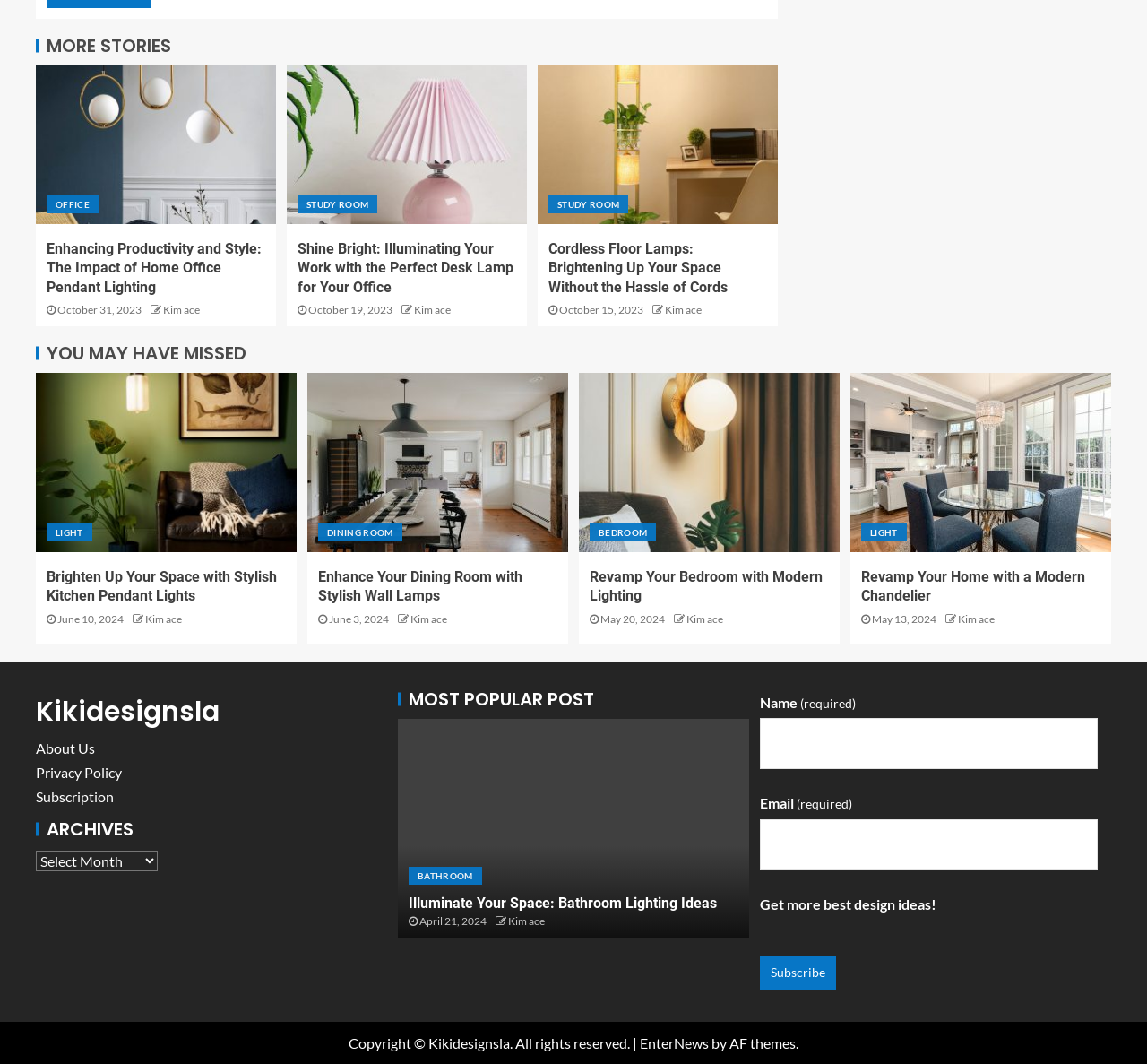Identify the coordinates of the bounding box for the element that must be clicked to accomplish the instruction: "Click on the 'MORE STORIES' heading".

[0.031, 0.035, 0.678, 0.052]